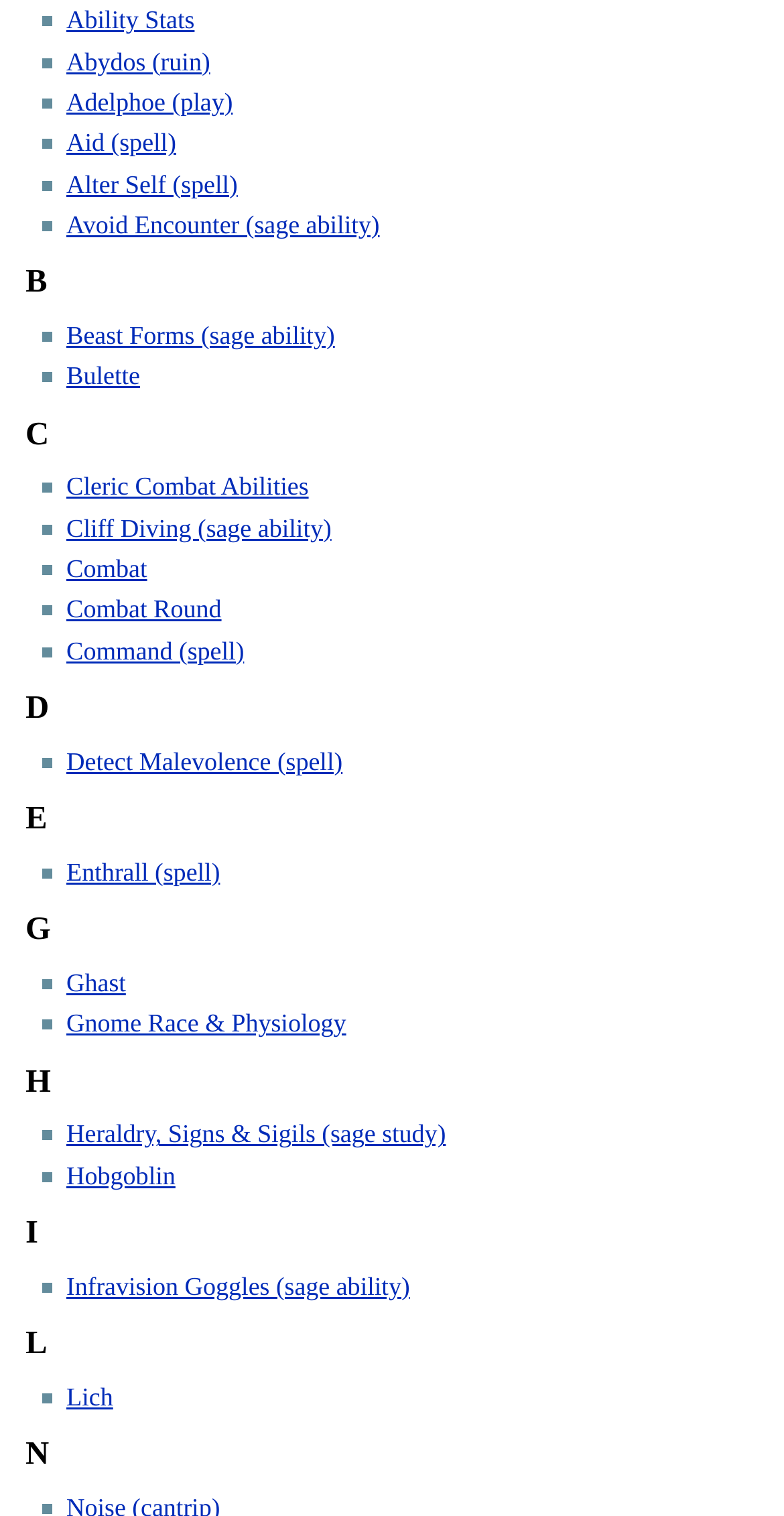Using the description "Beast Forms (sage ability)", locate and provide the bounding box of the UI element.

[0.085, 0.212, 0.427, 0.231]